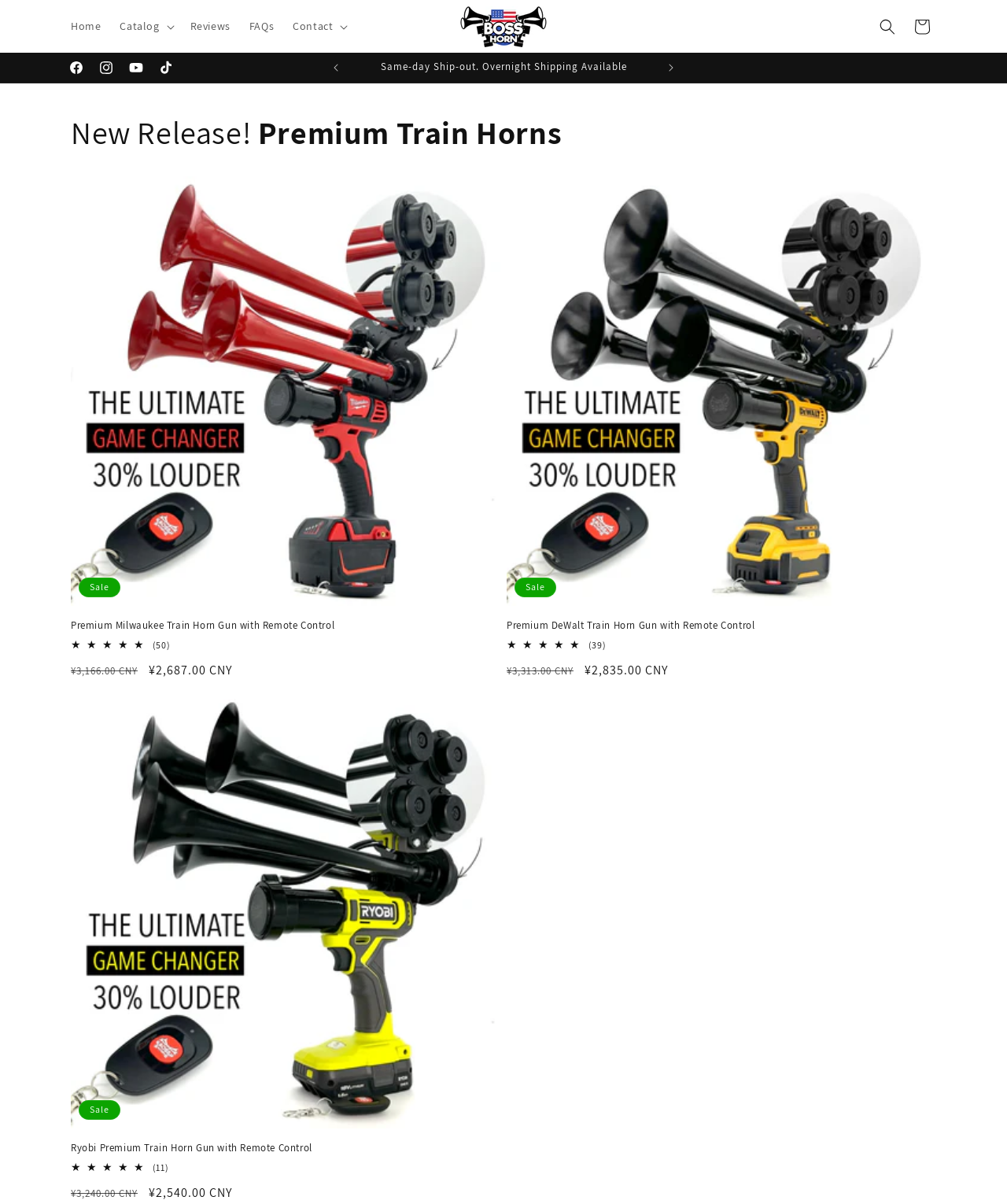What is the rating of the Milwaukee Train Horn?
Give a one-word or short-phrase answer derived from the screenshot.

5.0 out of 5.0 stars